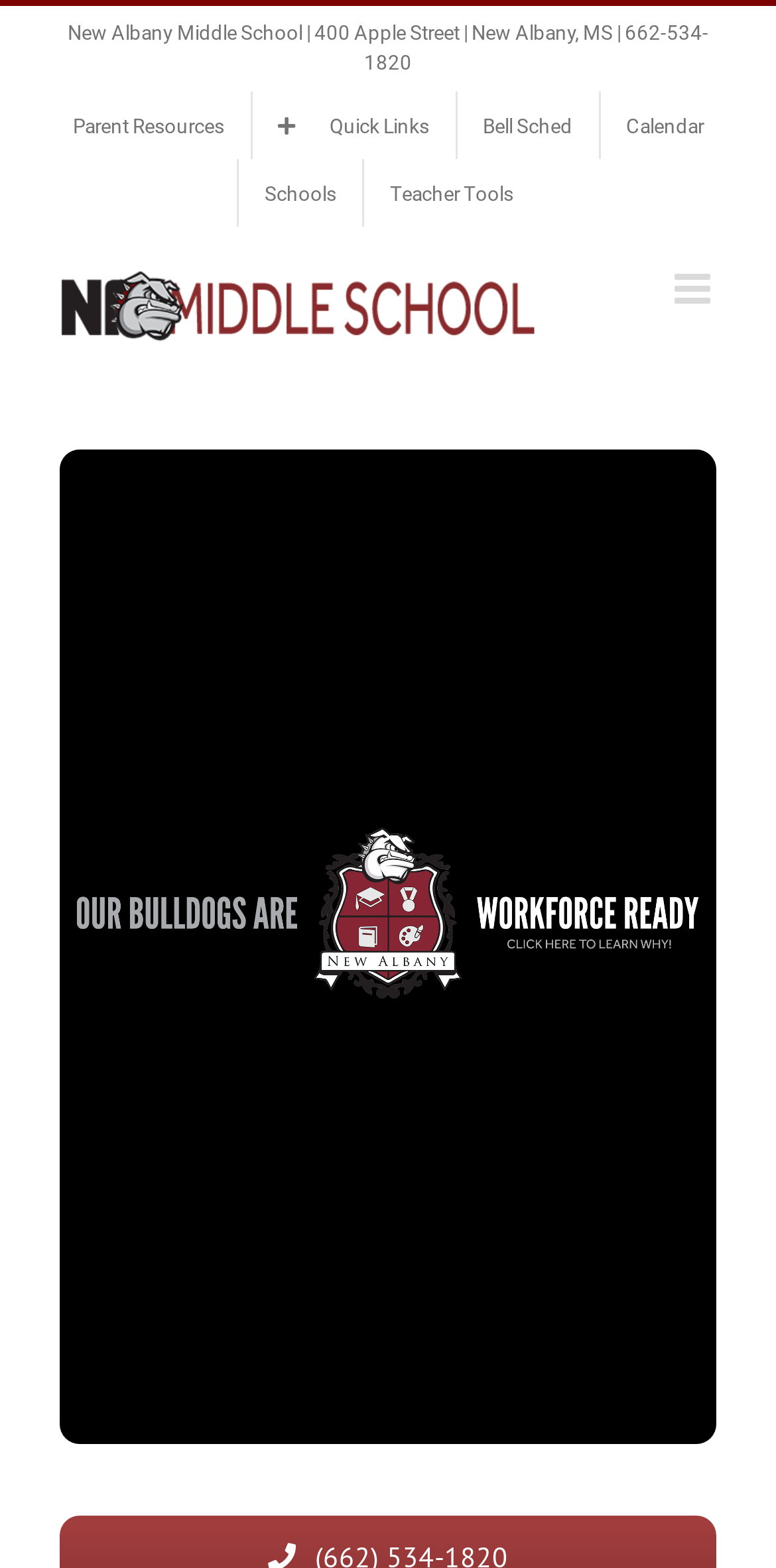Provide an in-depth caption for the contents of the webpage.

The webpage is the official website of New Albany Middle School, located in New Albany, Mississippi. At the top-left corner, the school's name and address are displayed, along with a phone number. Below this, there is a navigation menu with several links, including "Parent Resources", "Quick Links", "Bell Sched", "Calendar", "Schools", and "Teacher Tools". Some of these links have dropdown menus.

To the right of the navigation menu, the school's logo is prominently displayed. Below the logo, there is a toggle button to open or close the mobile menu. When expanded, the mobile menu takes up most of the screen's width.

The overall layout of the webpage is organized, with clear headings and concise text. The school's pride is evident, with a bold display of the school's name and logo.